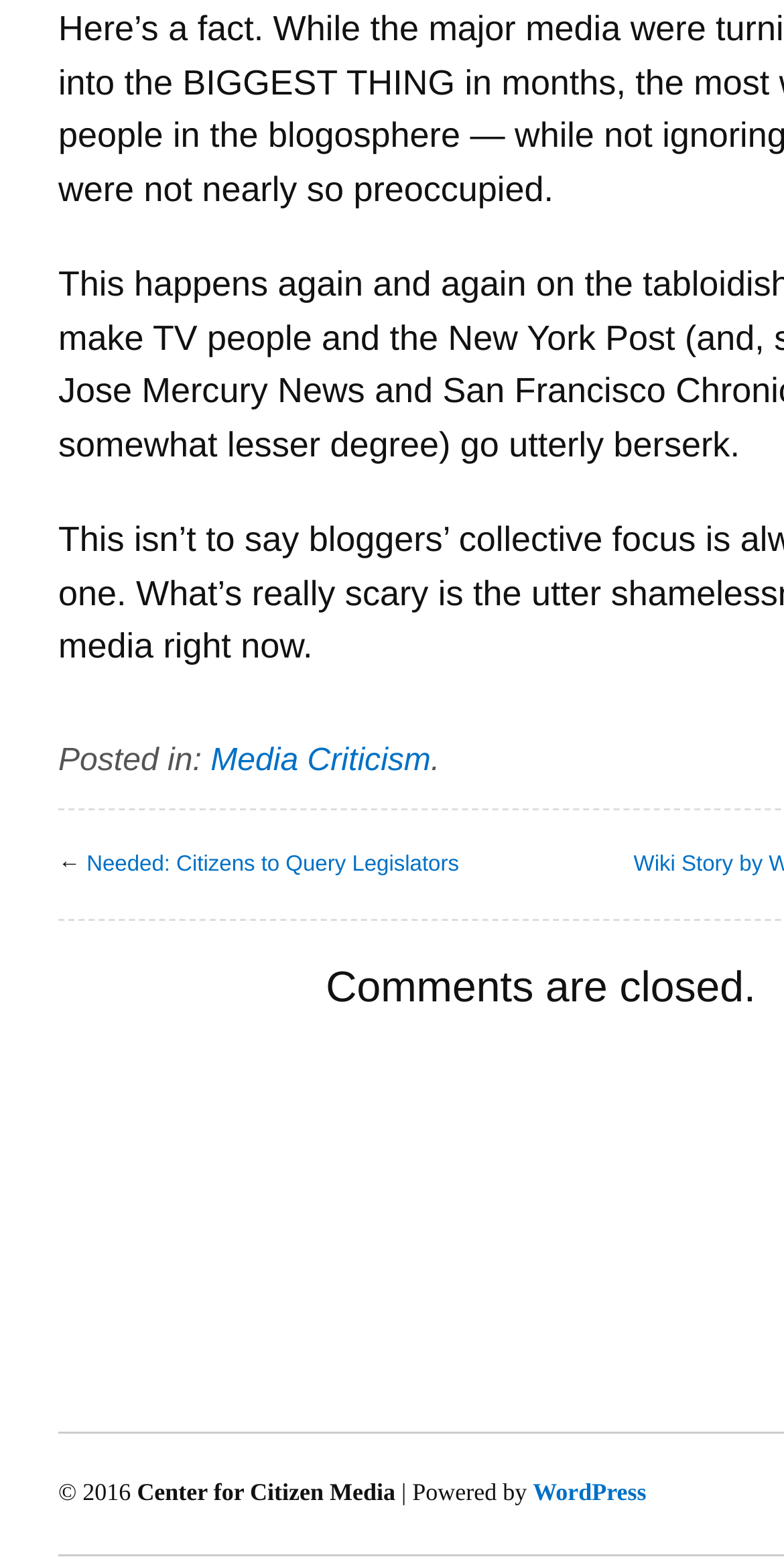Review the image closely and give a comprehensive answer to the question: What is the name of the organization?

The name of the organization can be determined by looking at the text 'Center for Citizen Media' which is located at the bottom of the page.